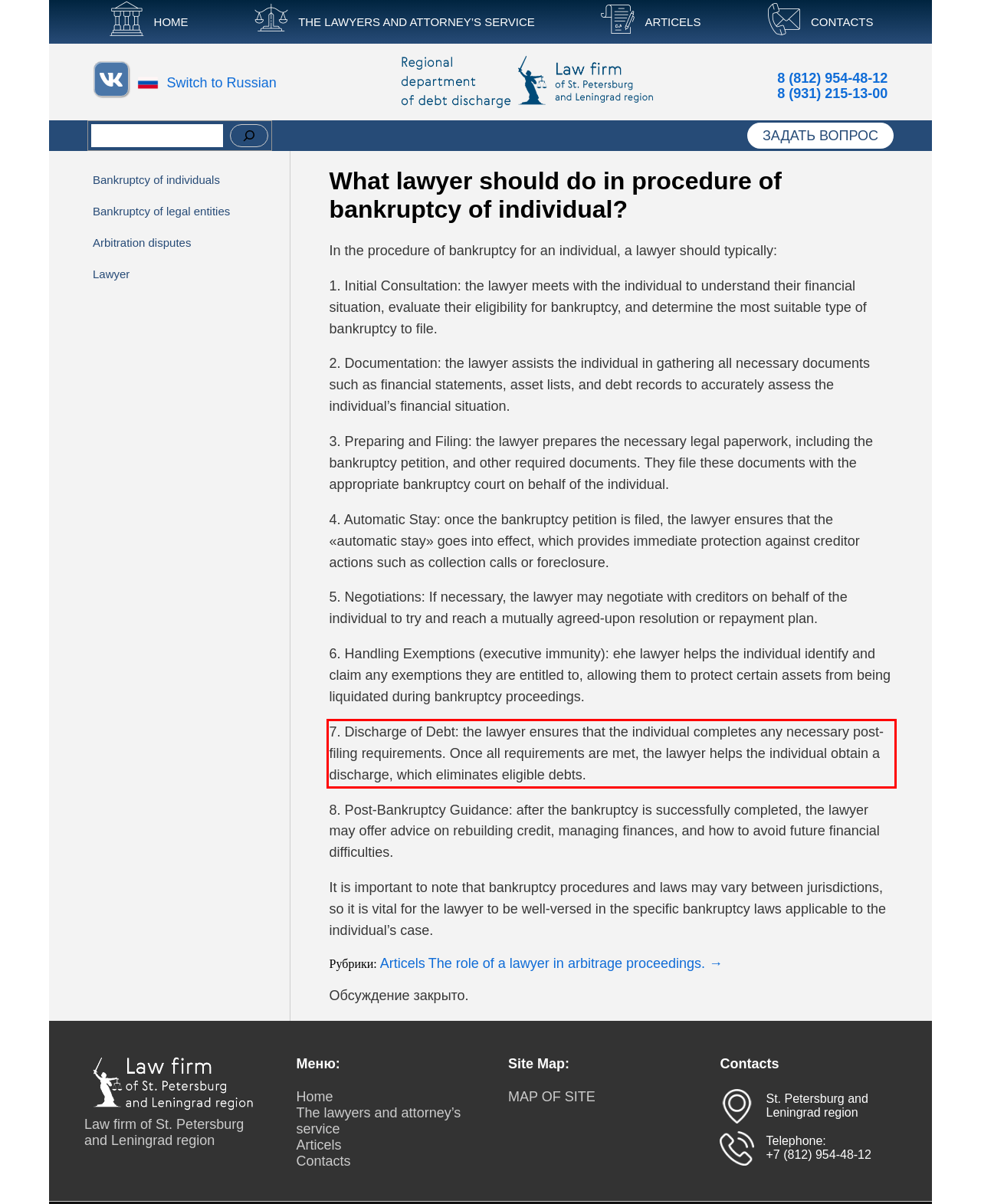Extract and provide the text found inside the red rectangle in the screenshot of the webpage.

7. Discharge of Debt: the lawyer ensures that the individual completes any necessary post-filing requirements. Once all requirements are met, the lawyer helps the individual obtain a discharge, which eliminates eligible debts.